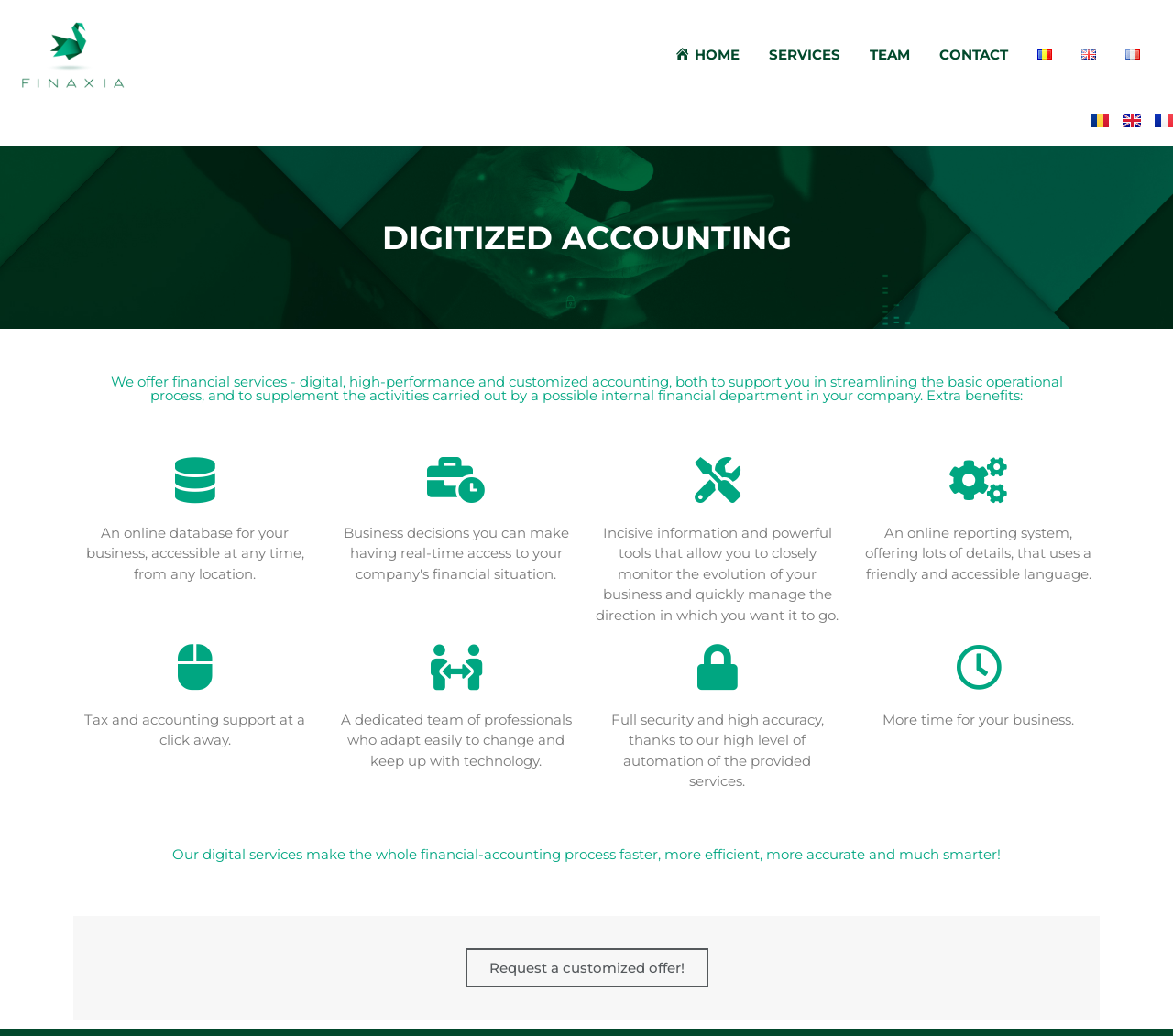Determine the bounding box coordinates for the area that should be clicked to carry out the following instruction: "Click the CLOSE button".

[0.96, 0.032, 0.989, 0.044]